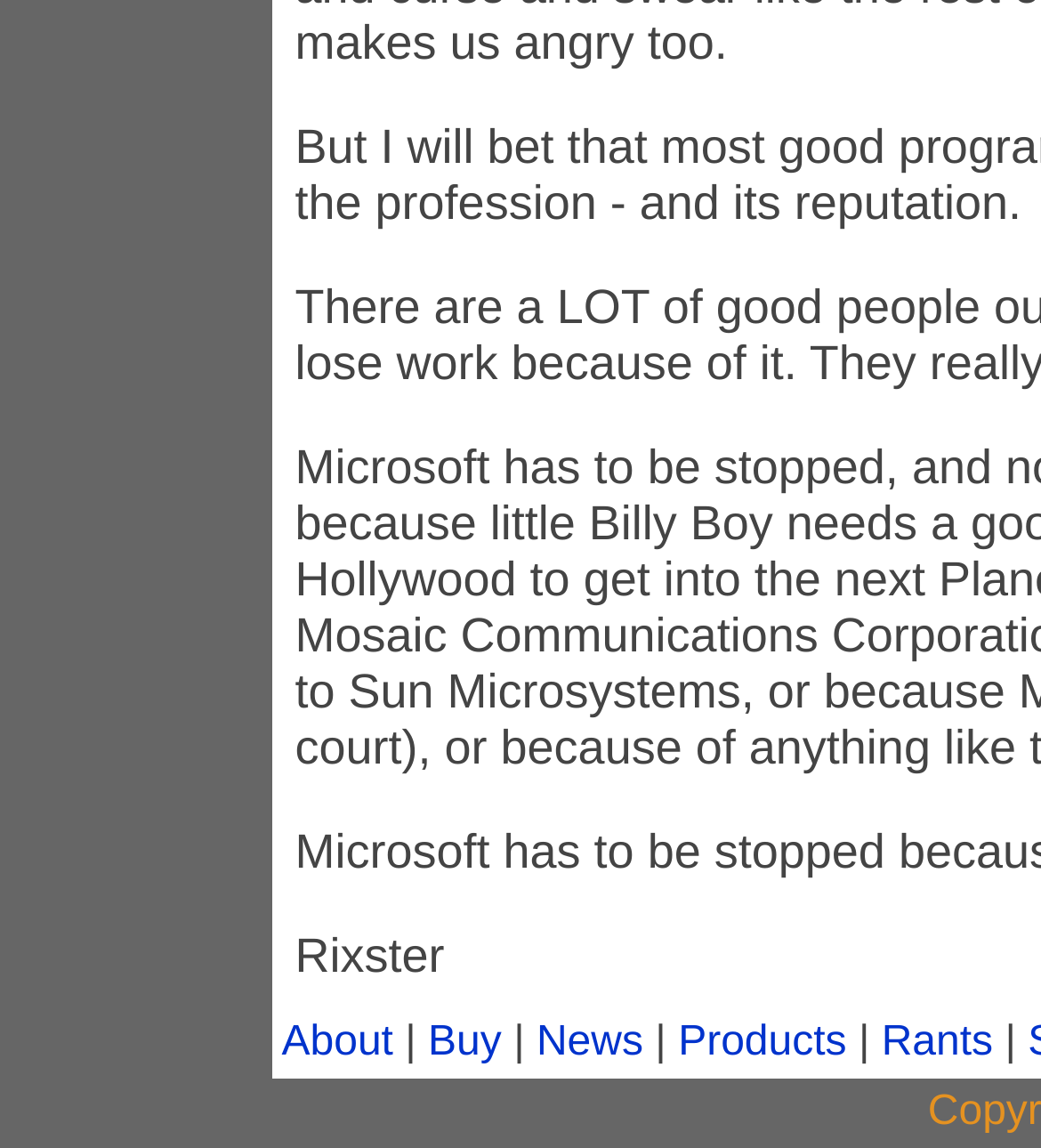Please provide a comprehensive answer to the question based on the screenshot: How many main navigation links are there?

The main navigation links can be found at the top of the webpage, and they are 'About', 'Buy', 'News', 'Products', and 'Rants'. There are 5 links in total.